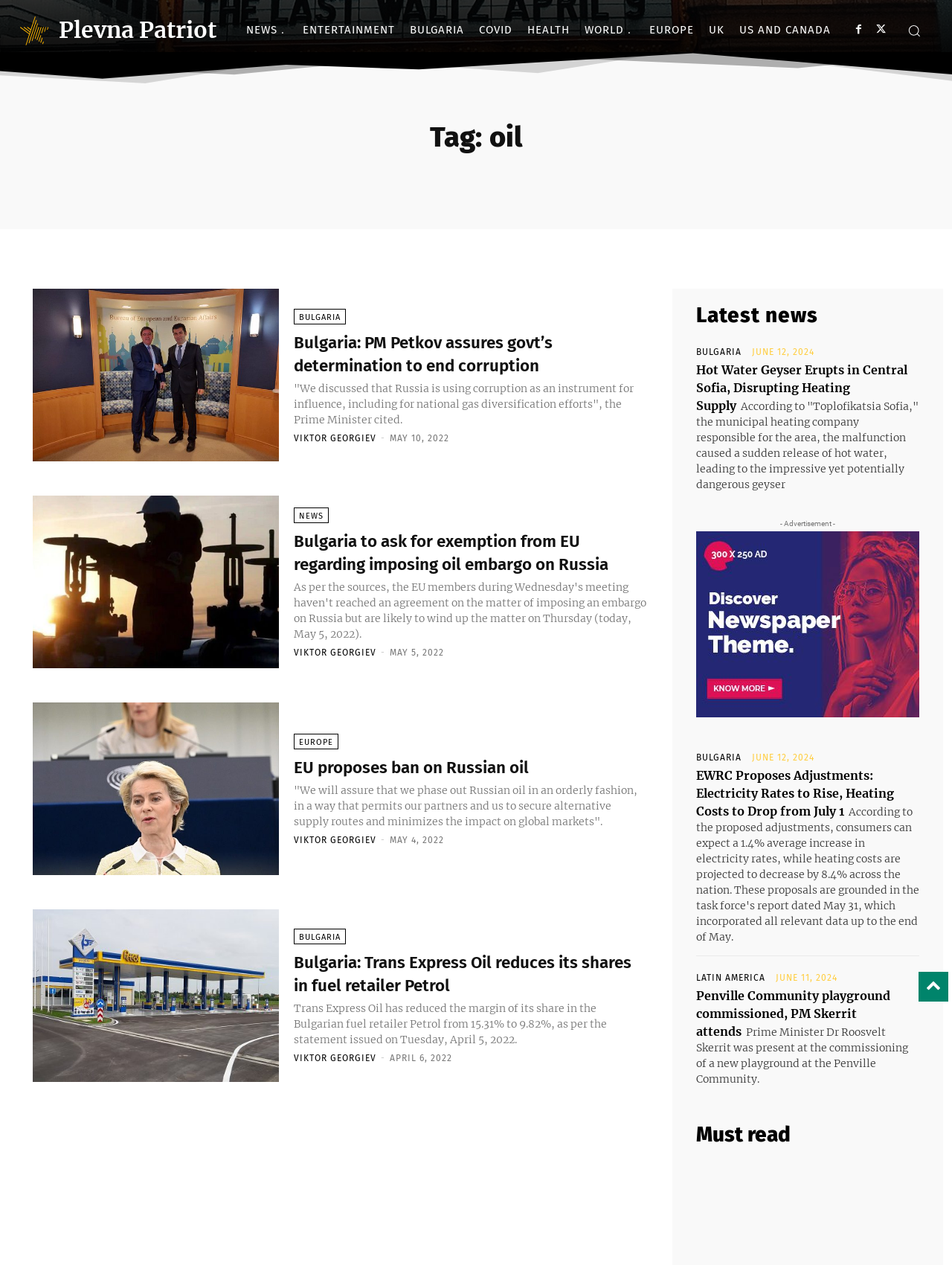Using the provided element description, identify the bounding box coordinates as (top-left x, top-left y, bottom-right x, bottom-right y). Ensure all values are between 0 and 1. Description: US and Canada

[0.769, 0.006, 0.88, 0.041]